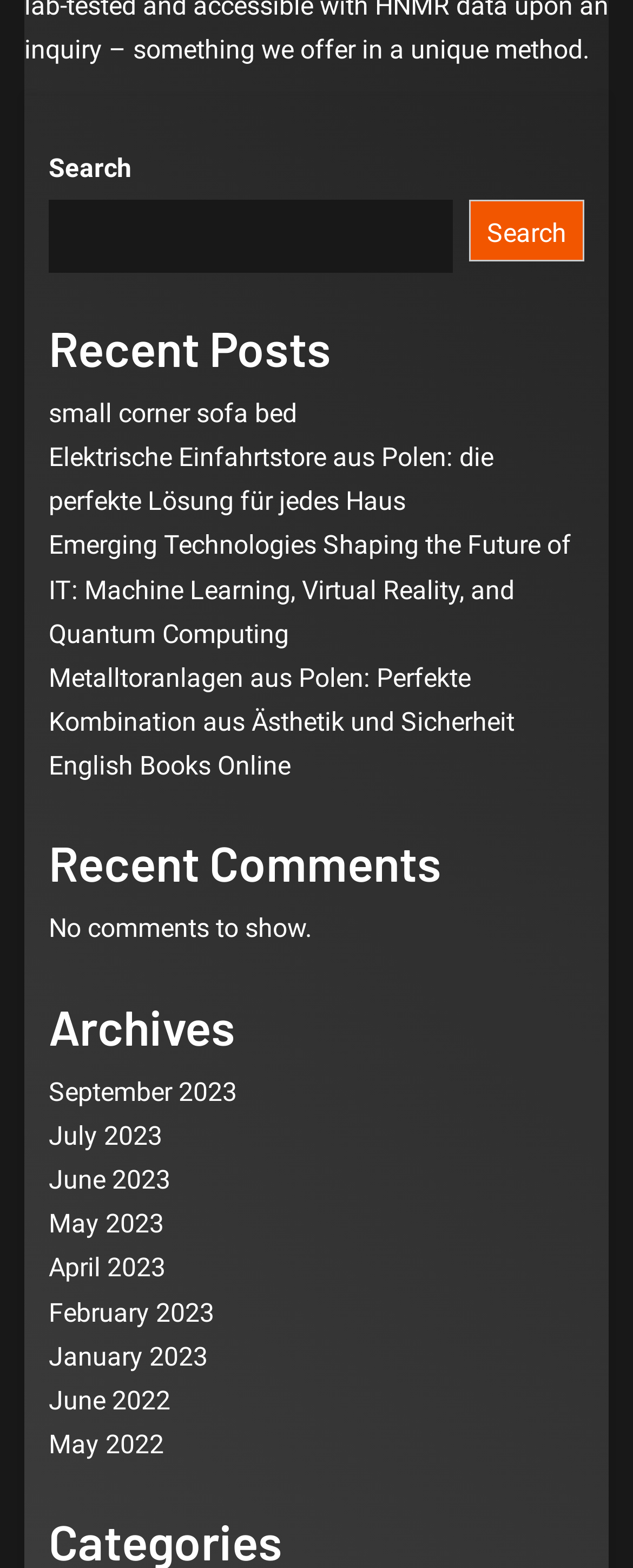What is the category of the links listed under 'Archives'?
Based on the screenshot, provide a one-word or short-phrase response.

Months